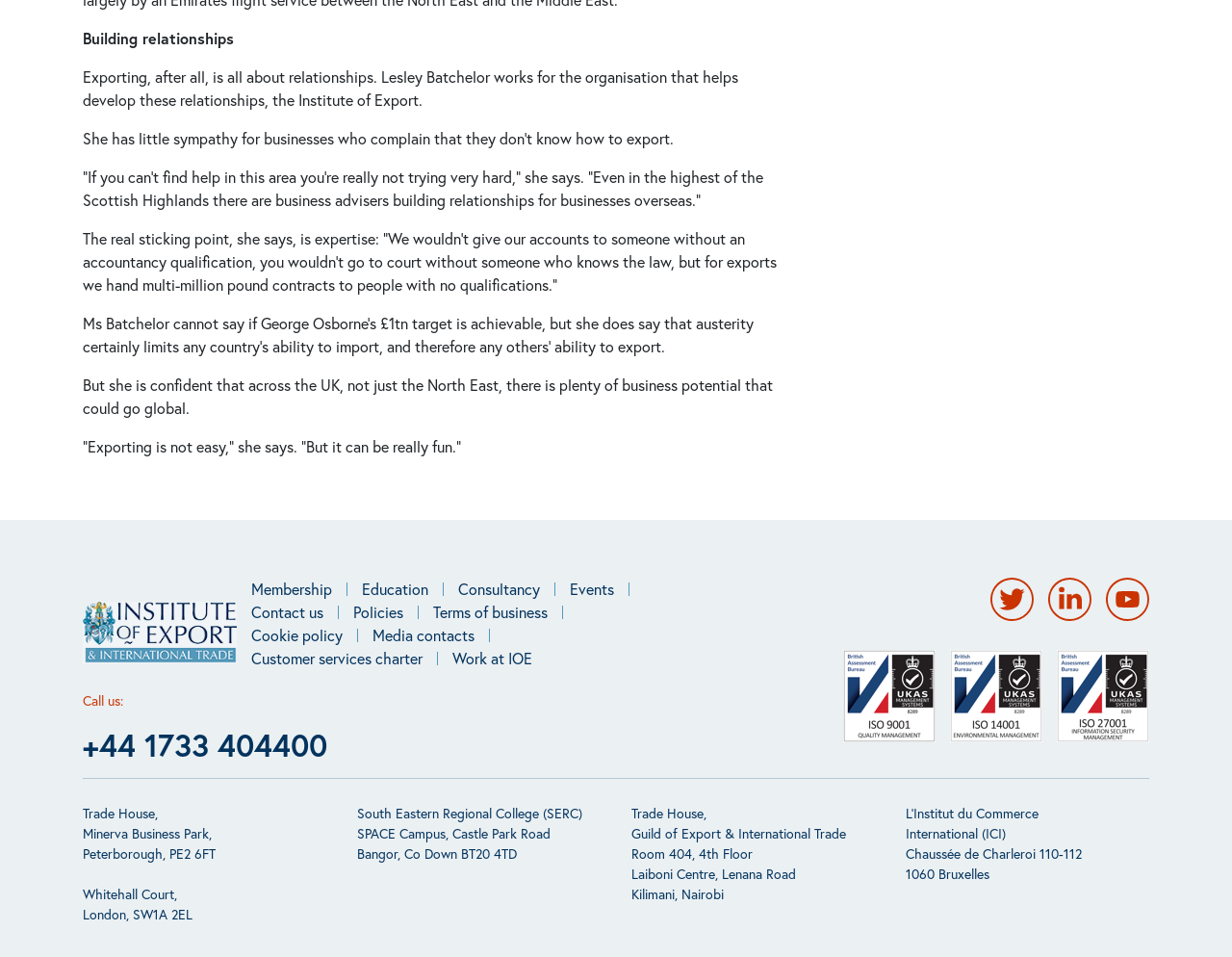Please identify the bounding box coordinates of the clickable element to fulfill the following instruction: "Click the IOE Logo link". The coordinates should be four float numbers between 0 and 1, i.e., [left, top, right, bottom].

[0.067, 0.628, 0.204, 0.695]